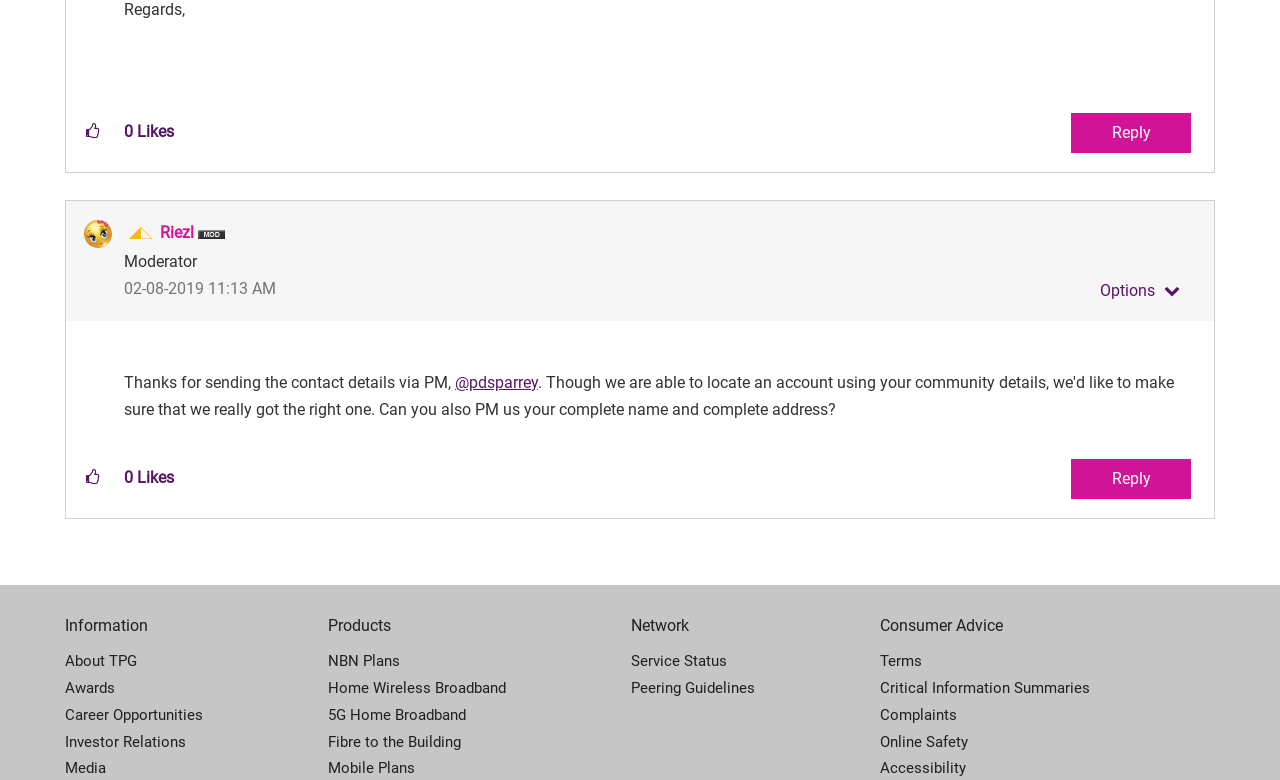What is the time of the post?
We need a detailed and meticulous answer to the question.

The time of the post can be found by looking at the static text element with the text '11:13 AM', which indicates that the post was made at 11:13 in the morning.